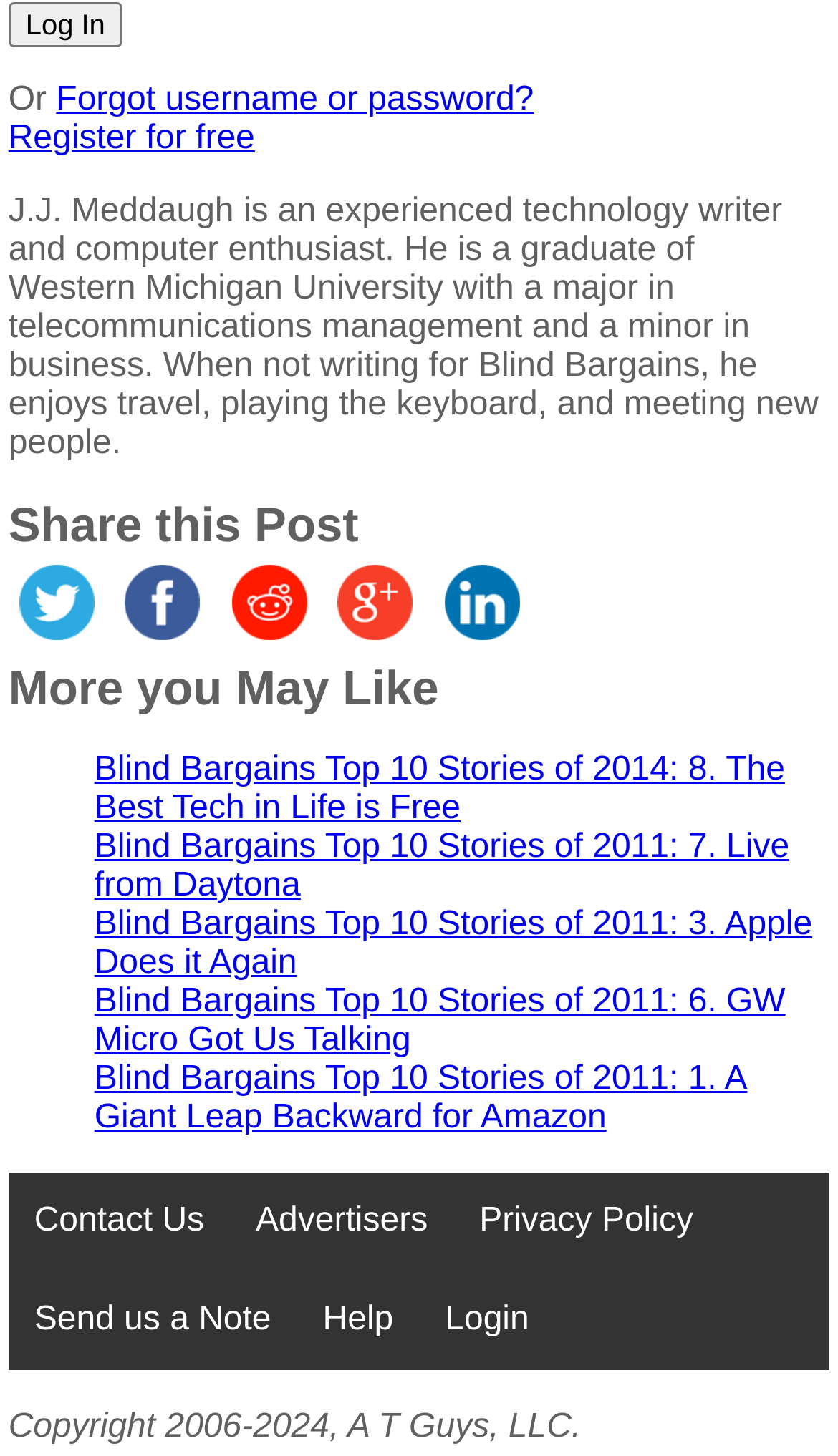How many social media links are available?
Please give a detailed and elaborate explanation in response to the question.

There are five social media links available, which are Twitter, Facebook, Reddit, Google, and LinkedIn. These links are located below the 'Share this Post' heading.